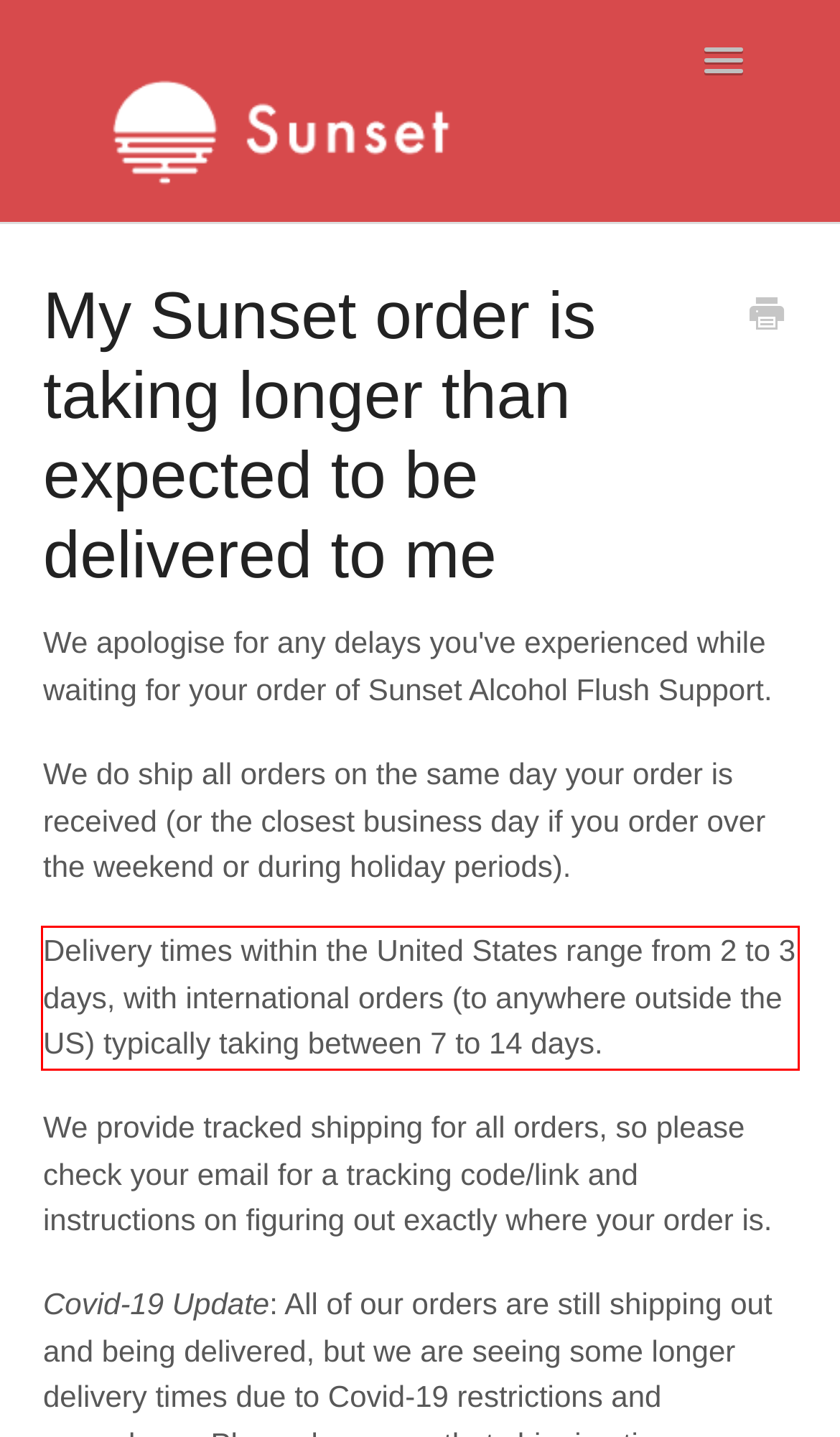Identify the text inside the red bounding box on the provided webpage screenshot by performing OCR.

Delivery times within the United States range from 2 to 3 days, with international orders (to anywhere outside the US) typically taking between 7 to 14 days.